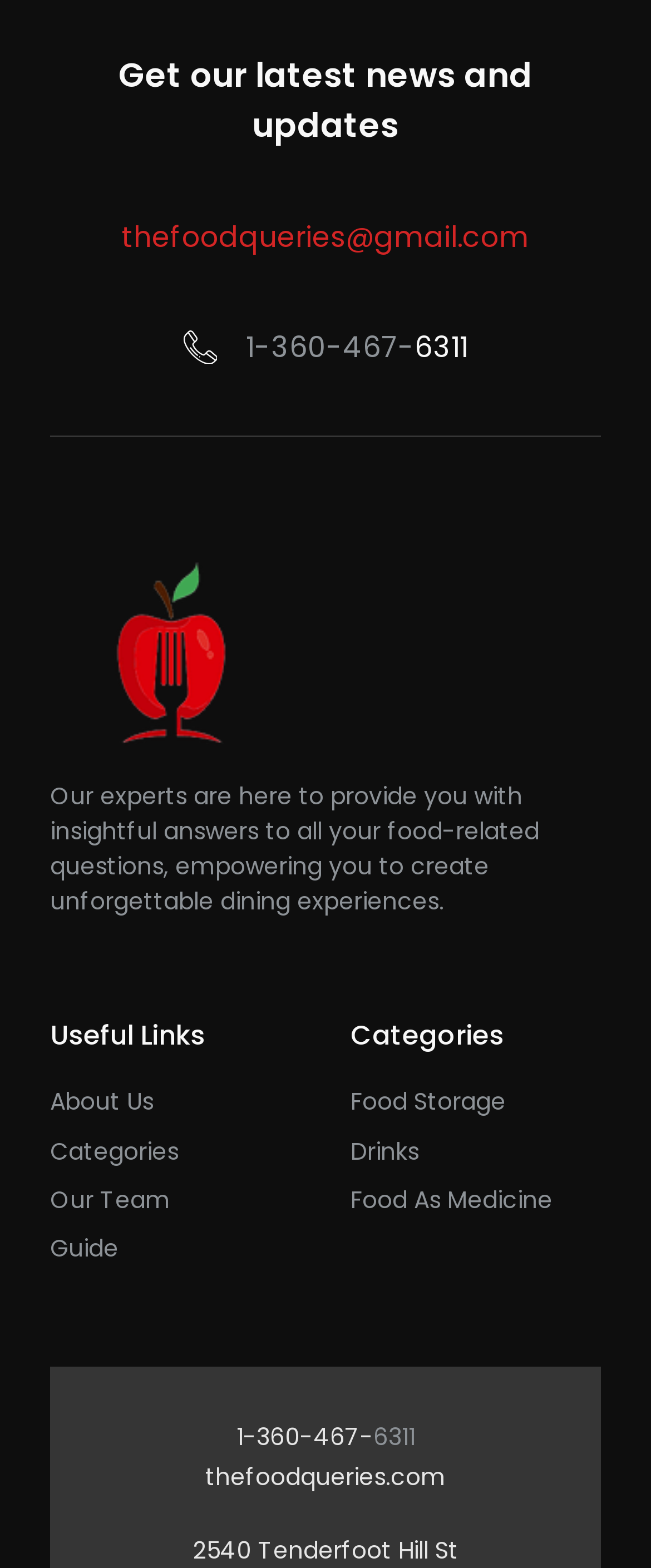Show the bounding box coordinates of the region that should be clicked to follow the instruction: "Learn more about our team."

[0.077, 0.755, 0.262, 0.777]